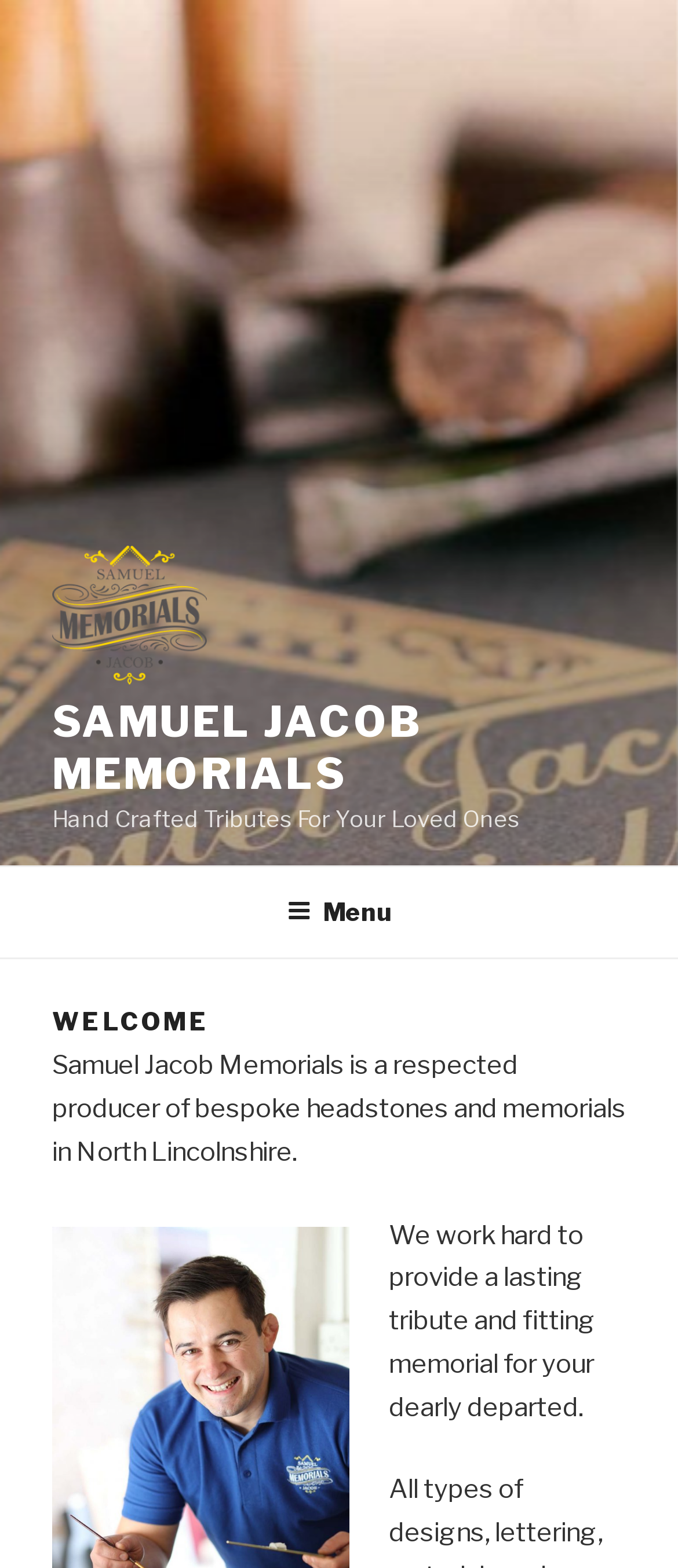Where is the company located?
Refer to the image and answer the question using a single word or phrase.

North Lincolnshire